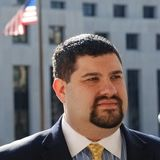What is Daniel Gross possibly reflecting on? Look at the image and give a one-word or short phrase answer.

A legal inquiry or public matter